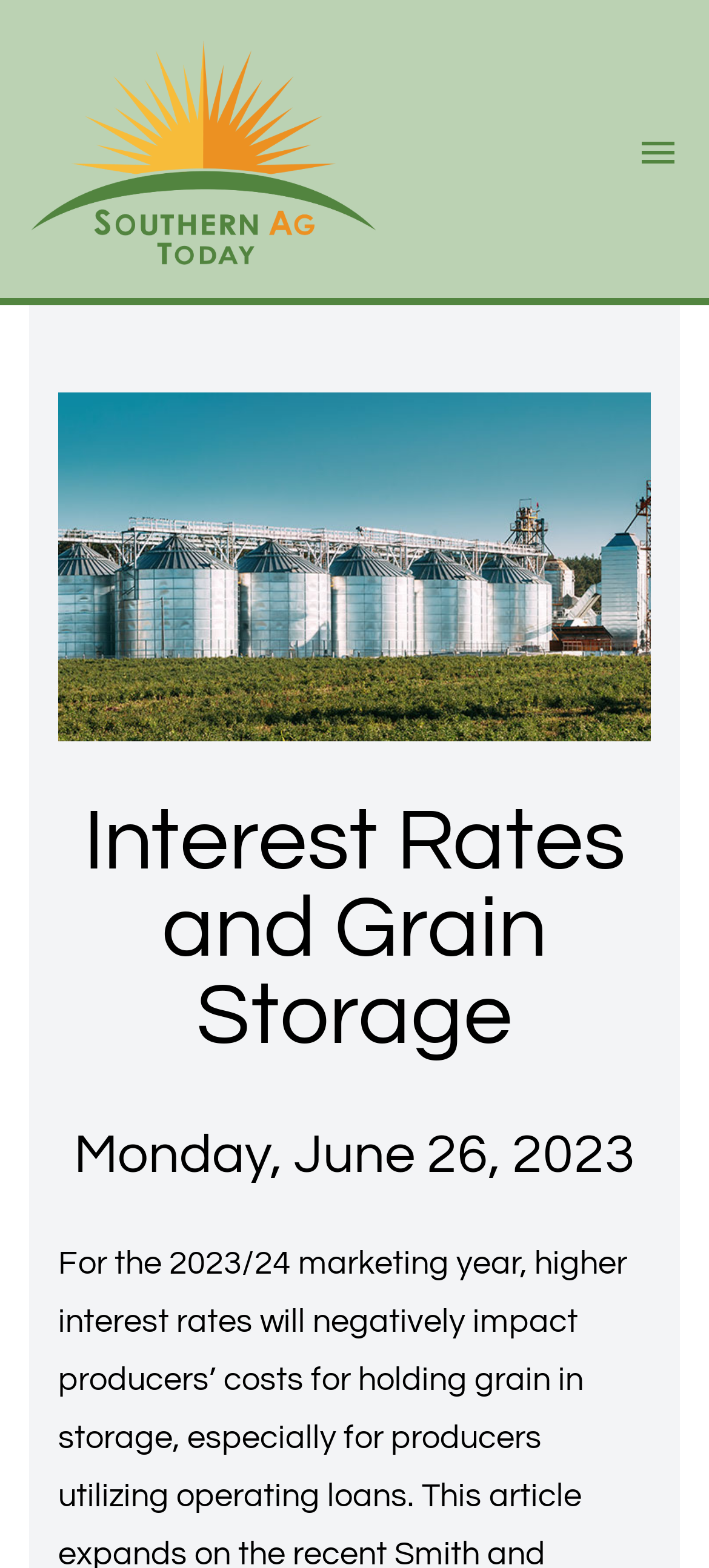What is the current date?
Based on the screenshot, provide your answer in one word or phrase.

Monday, June 26, 2023